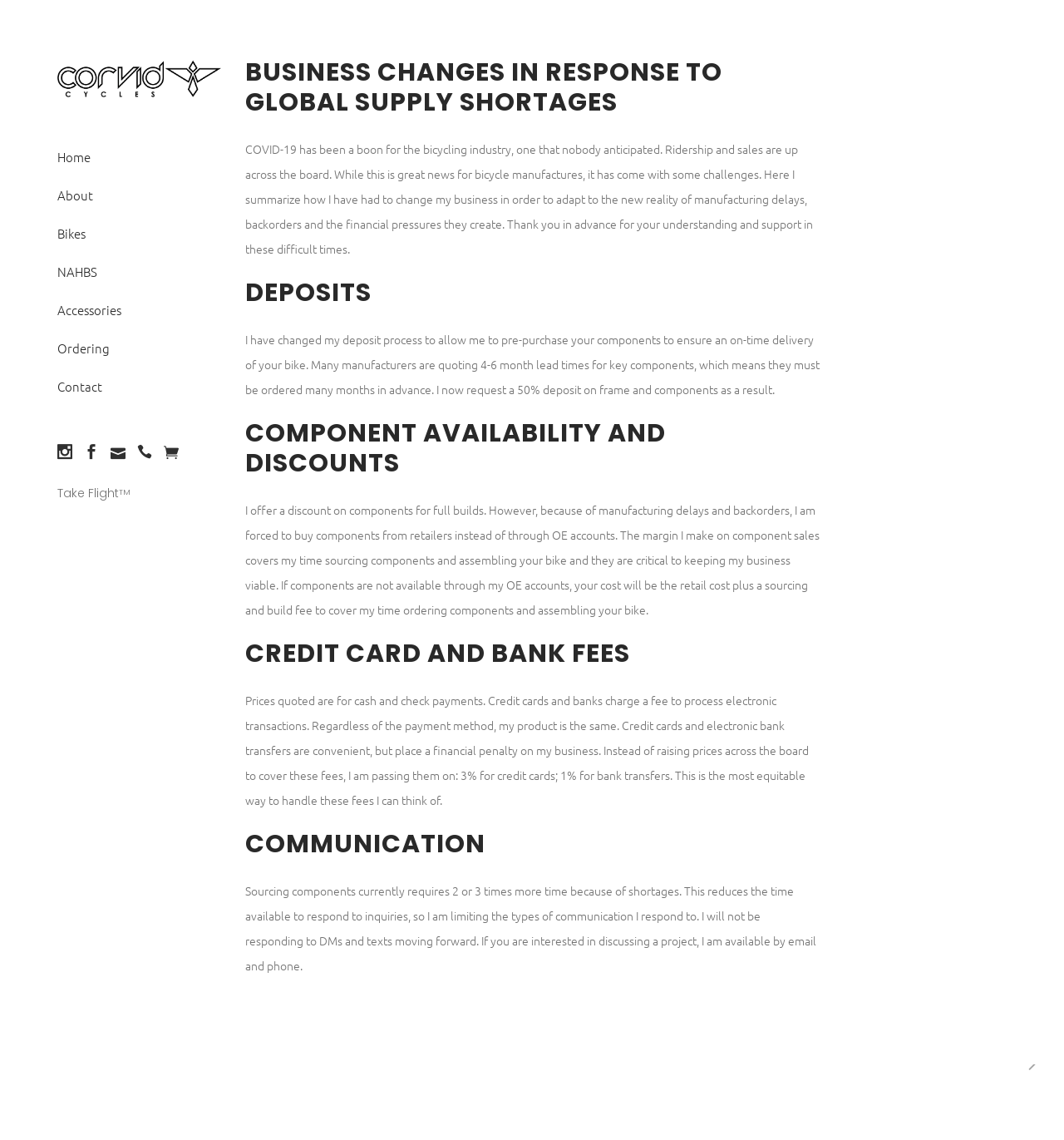Please find the bounding box for the following UI element description. Provide the coordinates in (top-left x, top-left y, bottom-right x, bottom-right y) format, with values between 0 and 1: Home

[0.054, 0.121, 0.207, 0.154]